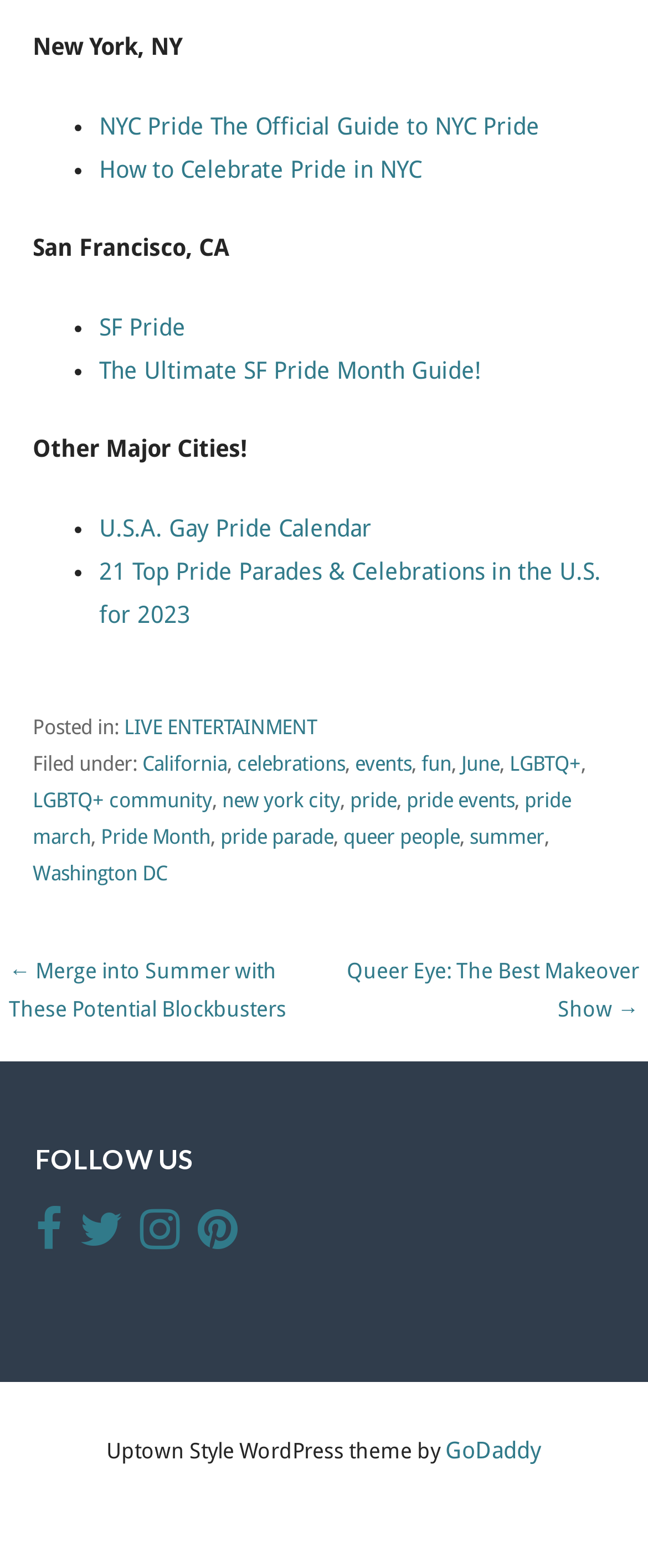How many social media links are there on this webpage?
Respond to the question with a single word or phrase according to the image.

4